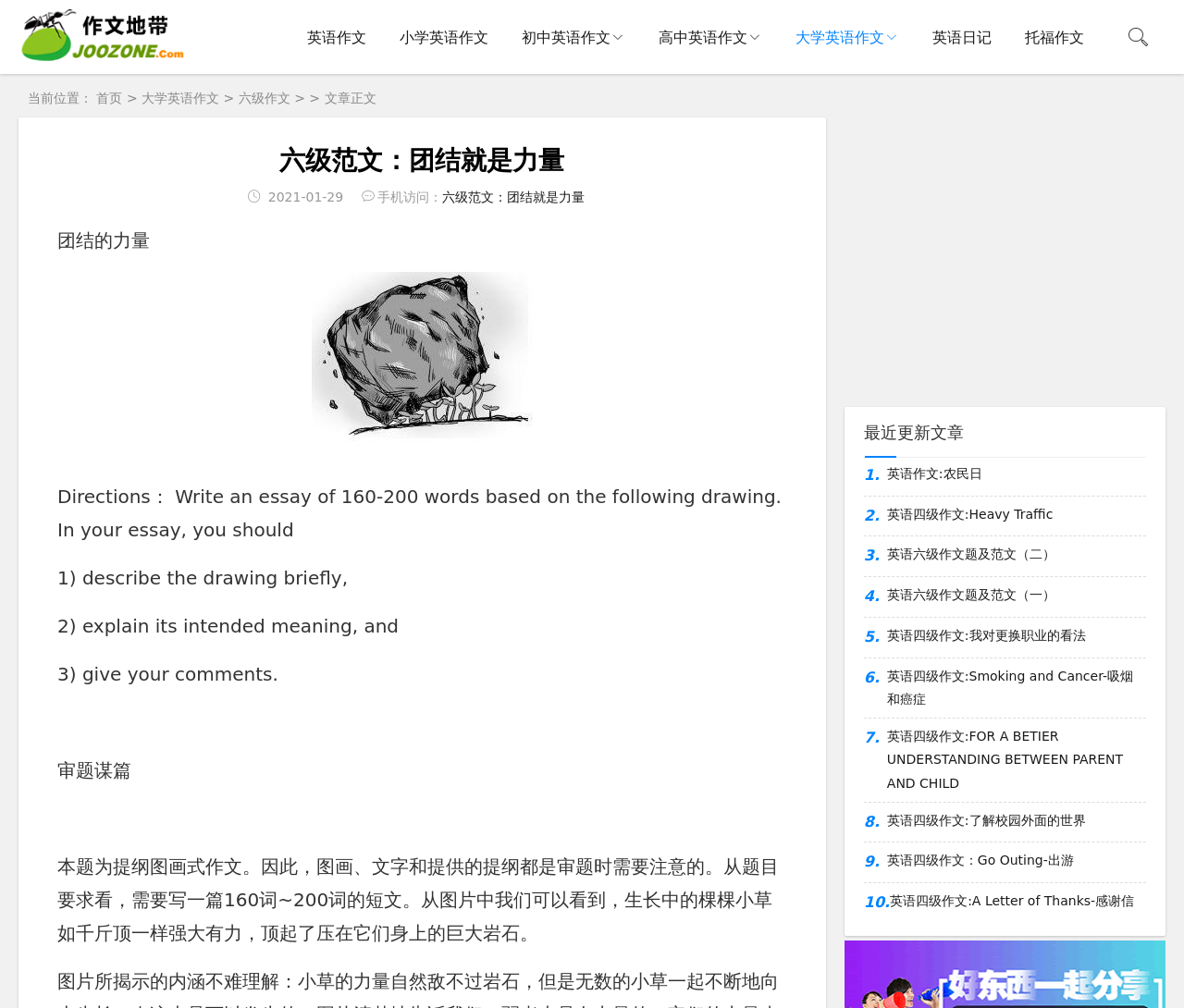Given the webpage screenshot and the description, determine the bounding box coordinates (top-left x, top-left y, bottom-right x, bottom-right y) that define the location of the UI element matching this description: 英语四级作文:A Letter of Thanks-感谢信

[0.749, 0.883, 0.968, 0.906]